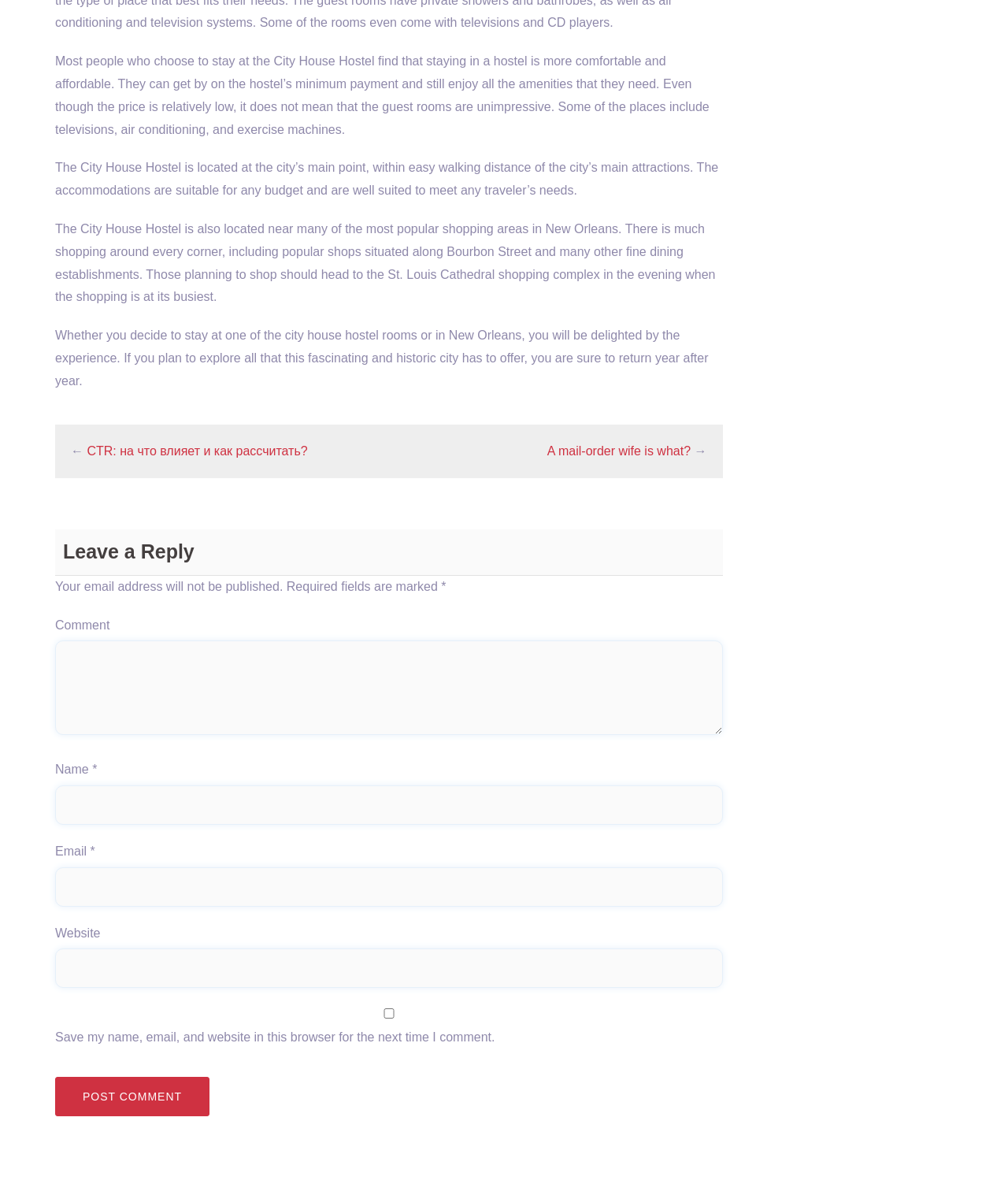Please determine the bounding box coordinates of the element to click on in order to accomplish the following task: "Post your comment". Ensure the coordinates are four float numbers ranging from 0 to 1, i.e., [left, top, right, bottom].

[0.055, 0.91, 0.208, 0.943]